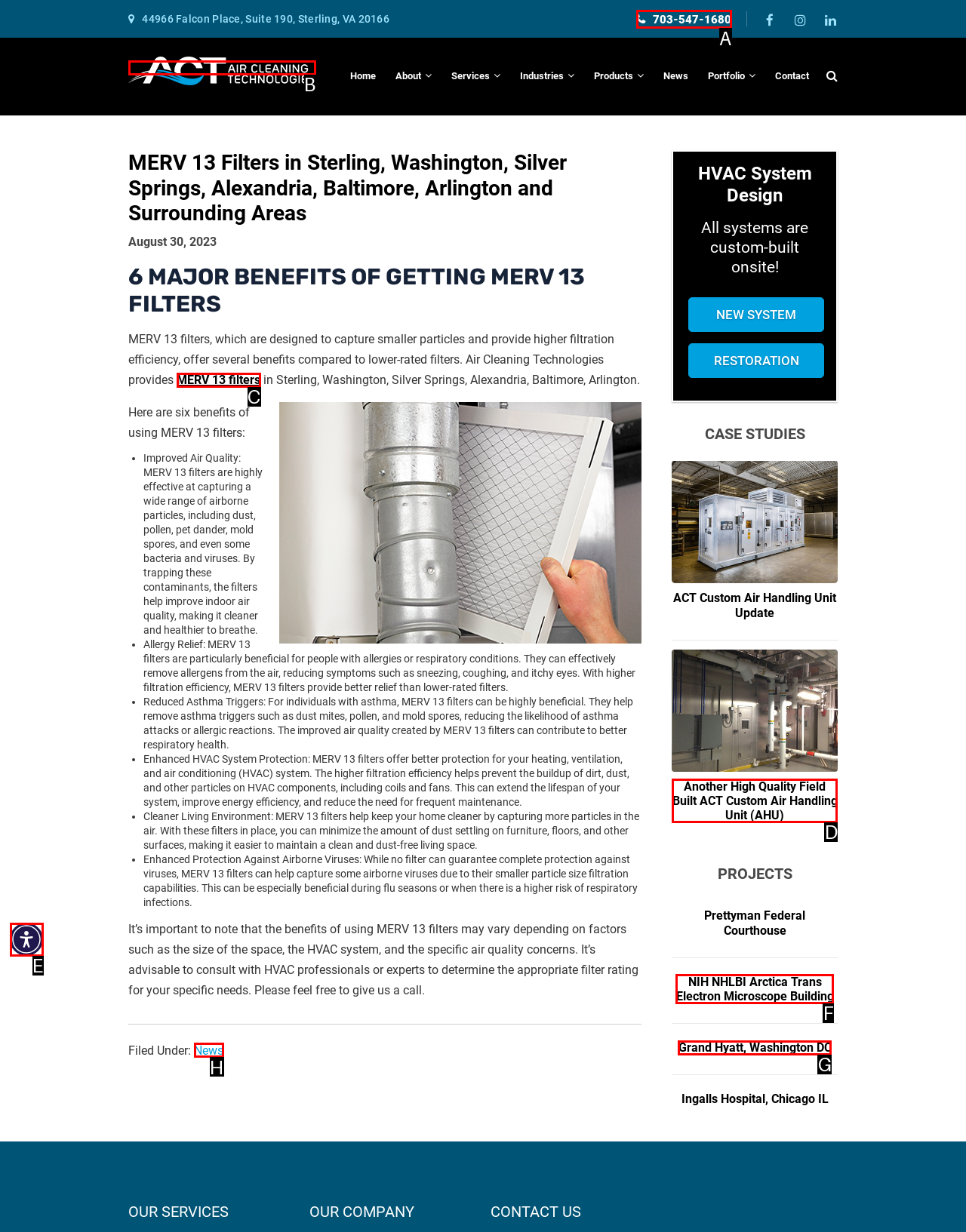Based on the provided element description: alt="Air Cleaning Technologies", identify the best matching HTML element. Respond with the corresponding letter from the options shown.

B